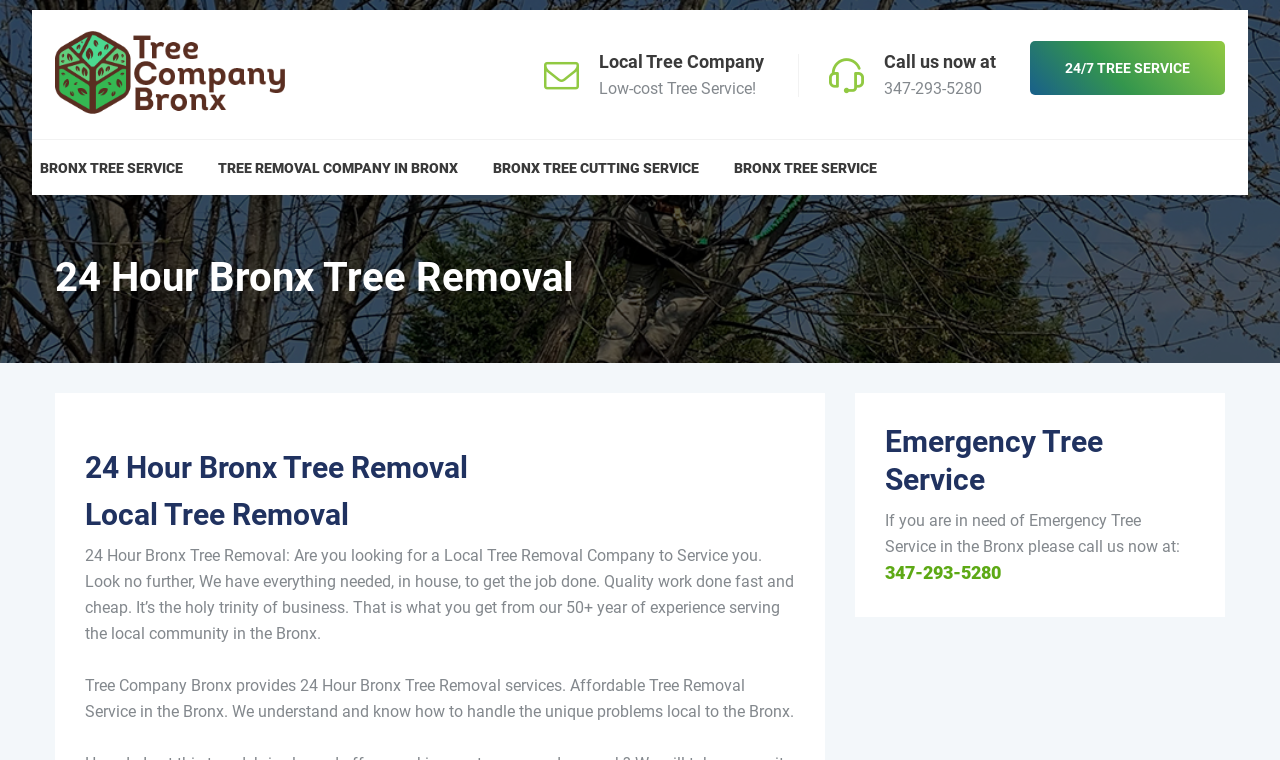Answer the following query with a single word or phrase:
What is the name of the local tree company?

Tree Company Bronx